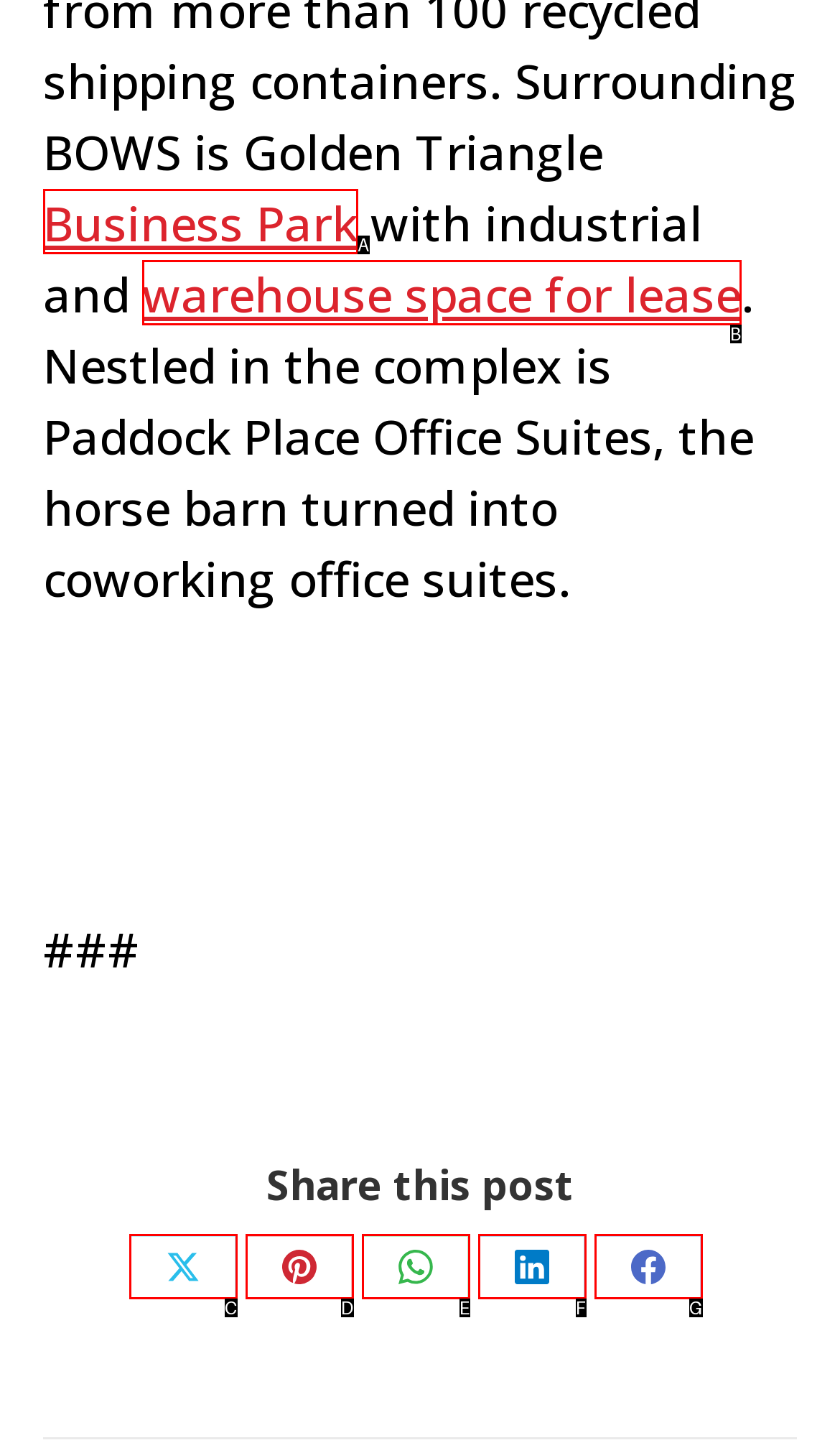Which option corresponds to the following element description: Business Park?
Please provide the letter of the correct choice.

A